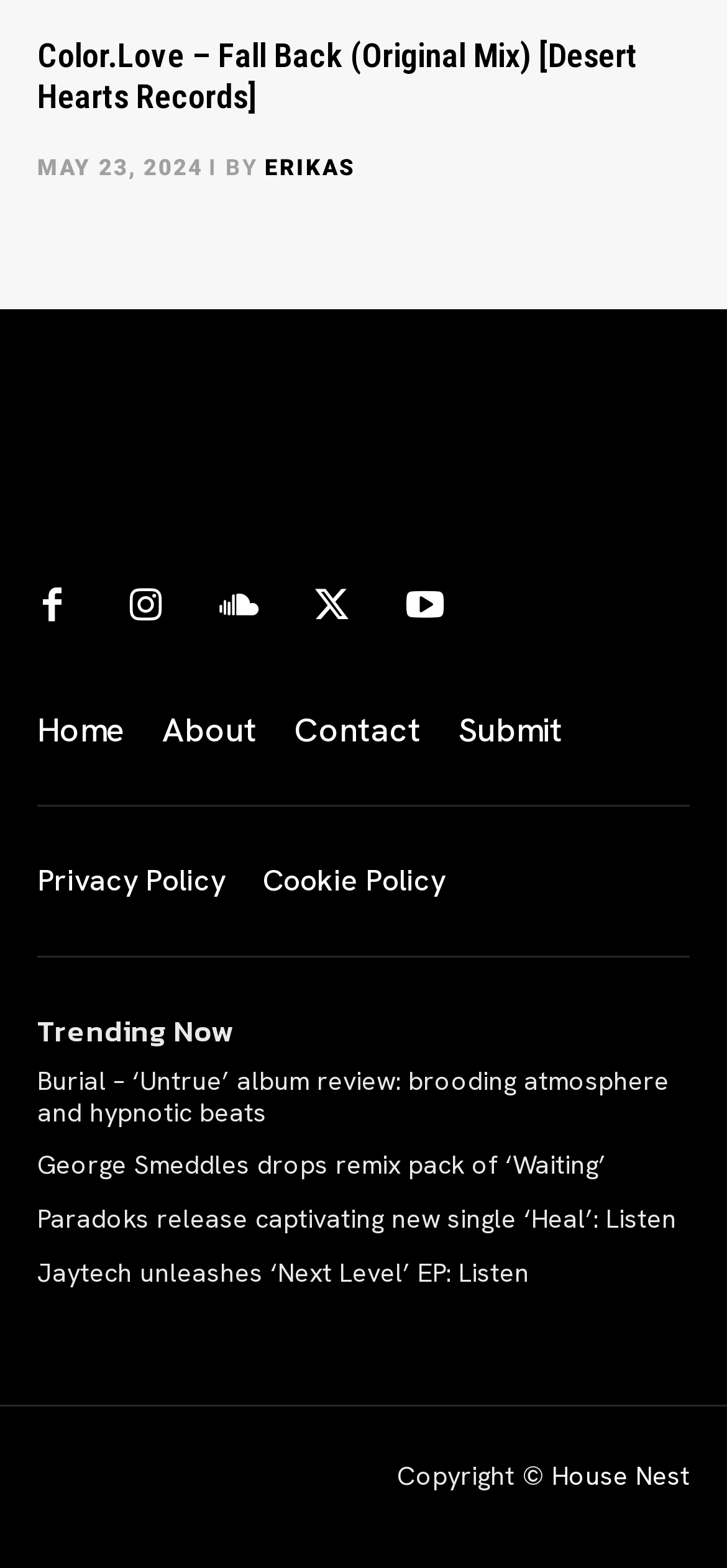What is the name of the song being reviewed?
Based on the image, please offer an in-depth response to the question.

The answer can be found in the heading 'Burial – ‘Untrue’ album review: brooding atmosphere and hypnotic beats' which suggests that the song being reviewed is 'Untrue' by Burial.